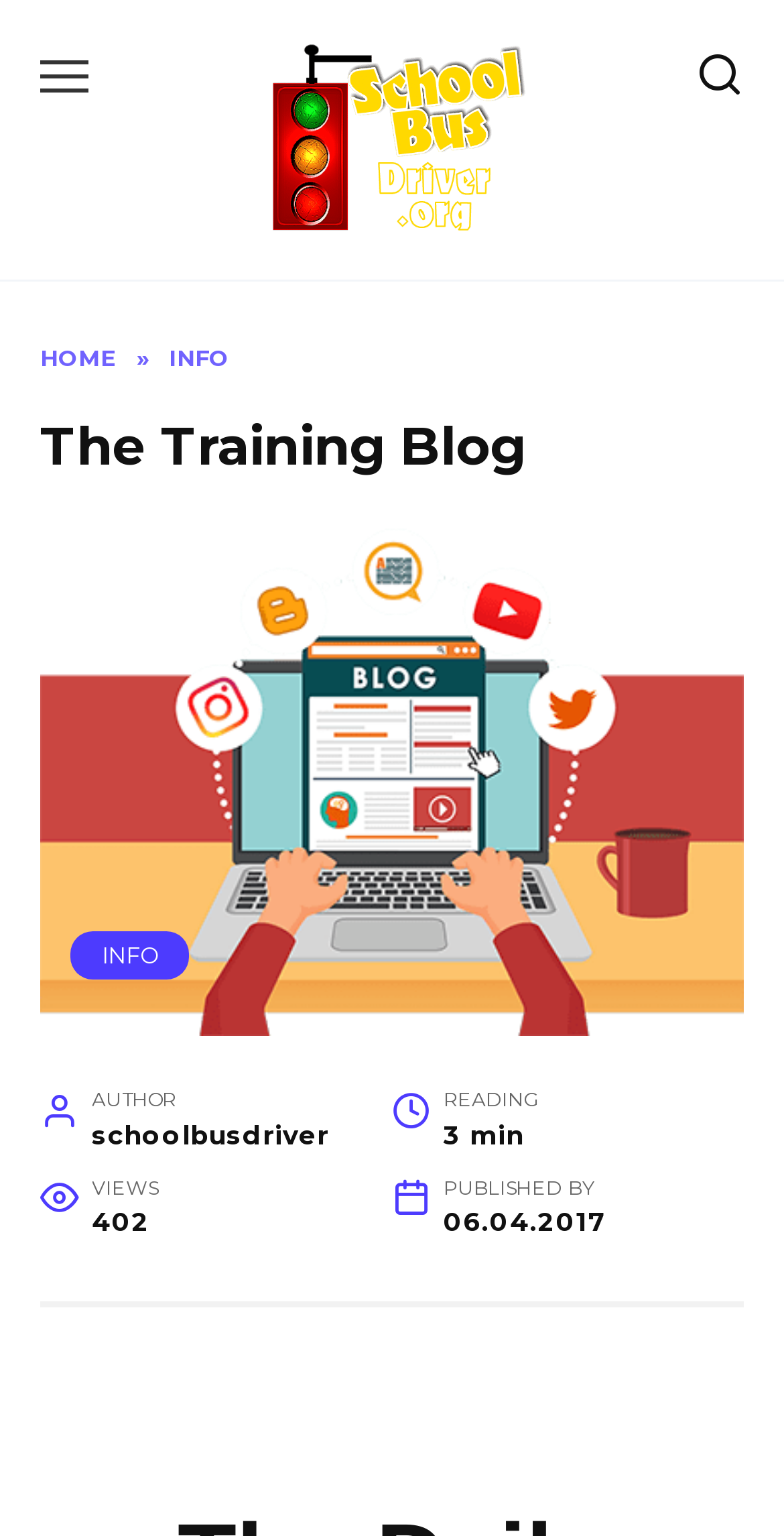Answer with a single word or phrase: 
What is the author of the blog?

schoolbusdriver